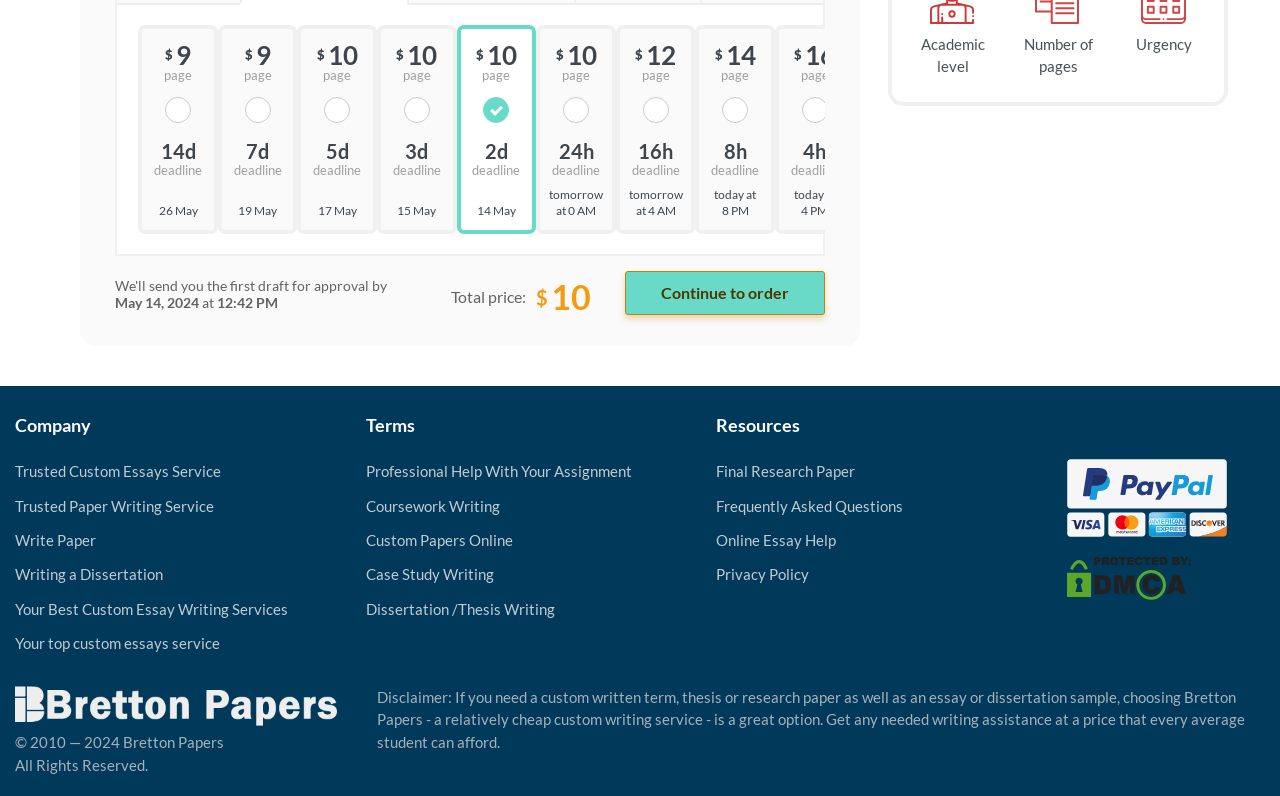Locate the bounding box coordinates of the element that needs to be clicked to carry out the instruction: "View Disclaimer". The coordinates should be given as four float numbers ranging from 0 to 1, i.e., [left, top, right, bottom].

[0.295, 0.864, 0.973, 0.943]